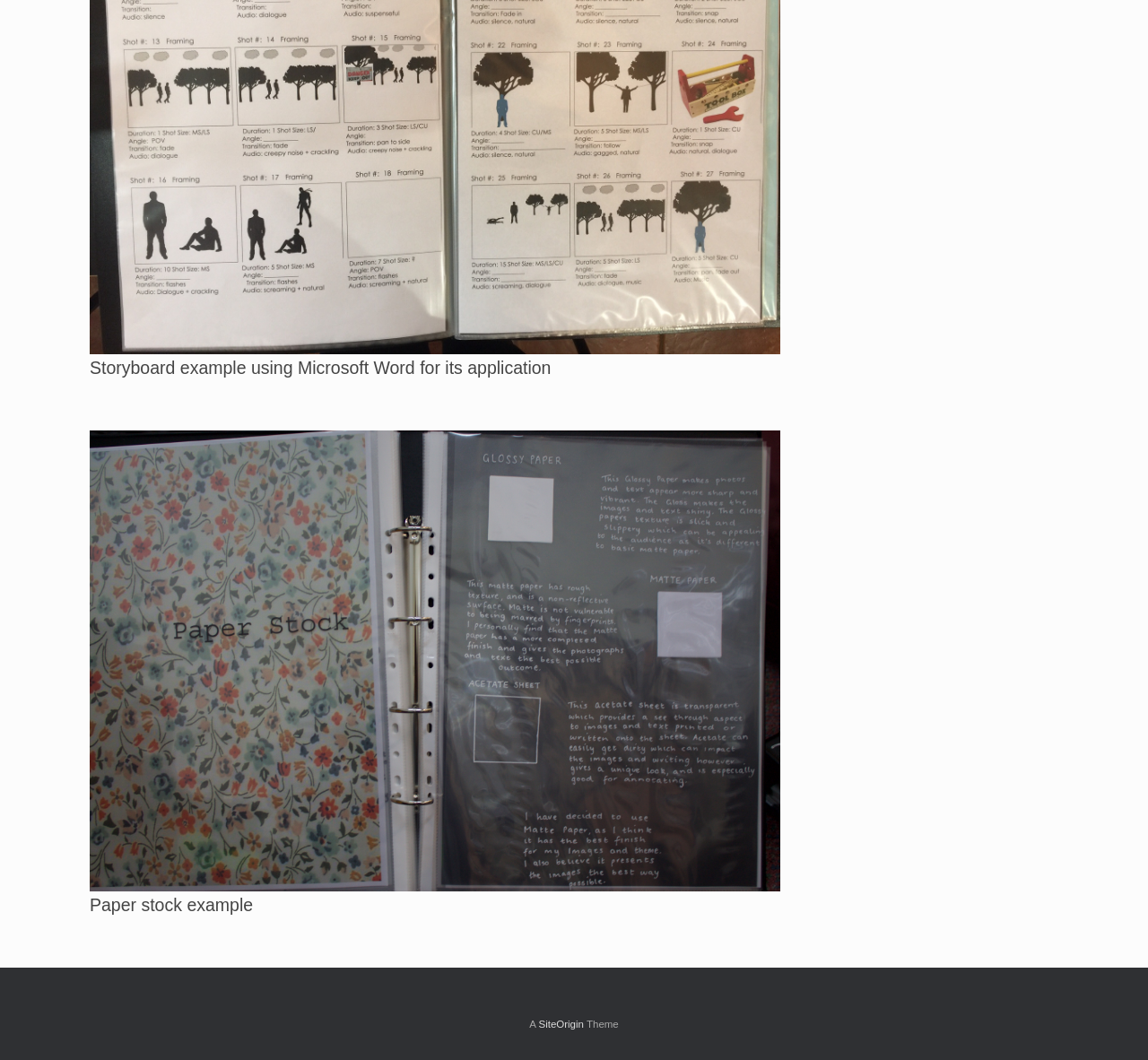Reply to the question with a single word or phrase:
What is the application used in the storyboard example?

Microsoft Word